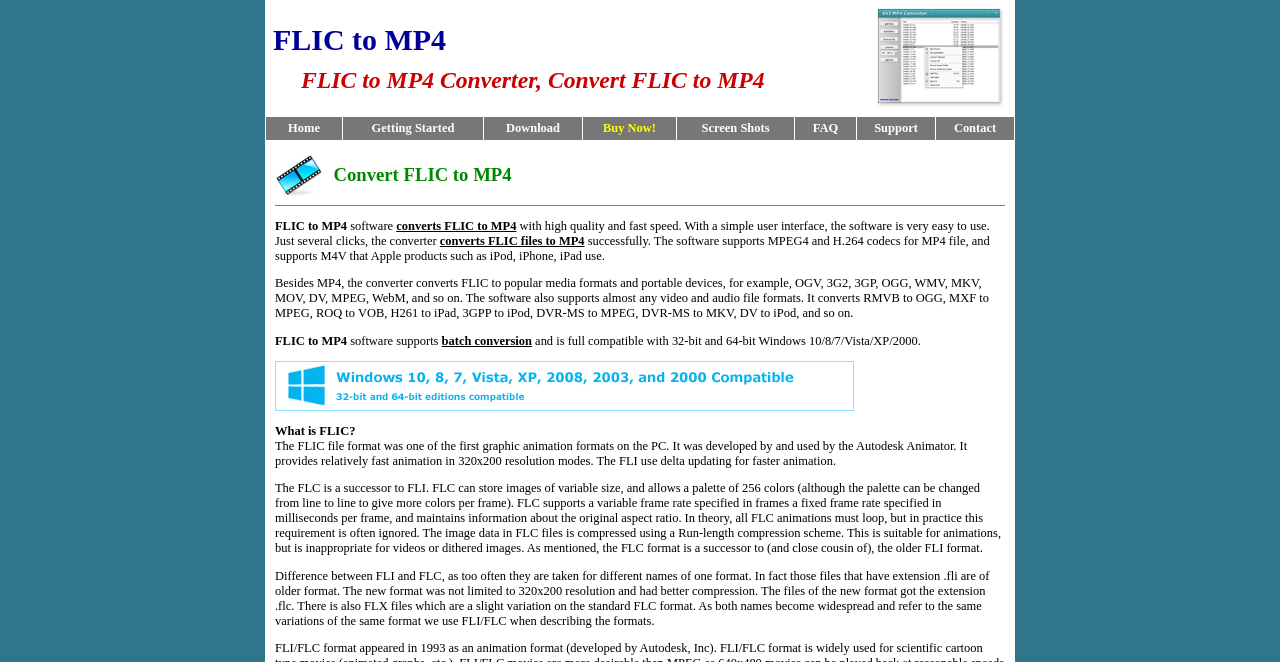Please pinpoint the bounding box coordinates for the region I should click to adhere to this instruction: "Click on the 'Home' link".

[0.208, 0.177, 0.267, 0.211]